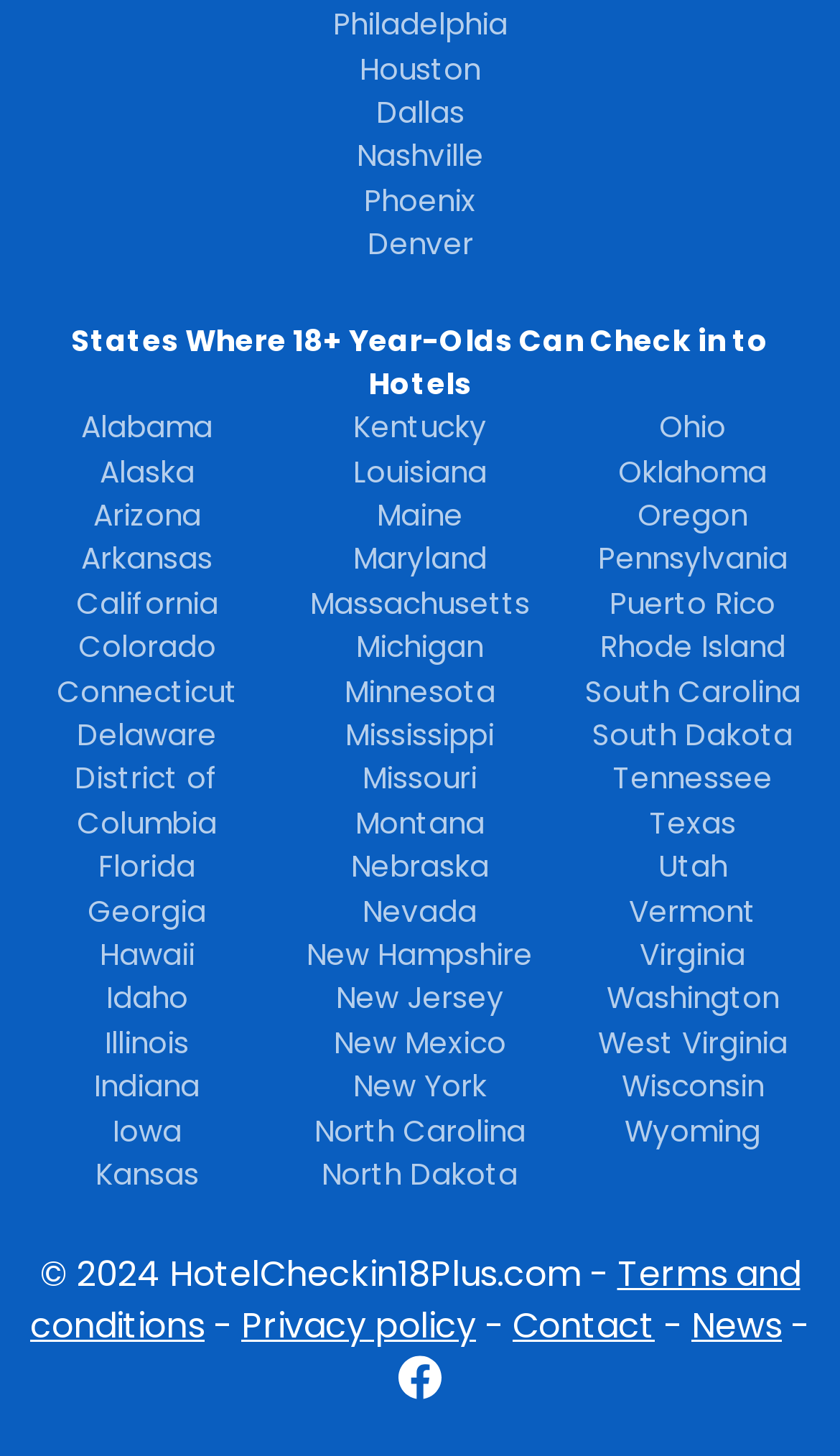Please reply to the following question using a single word or phrase: 
What is the topic of the webpage?

Hotel check-in age